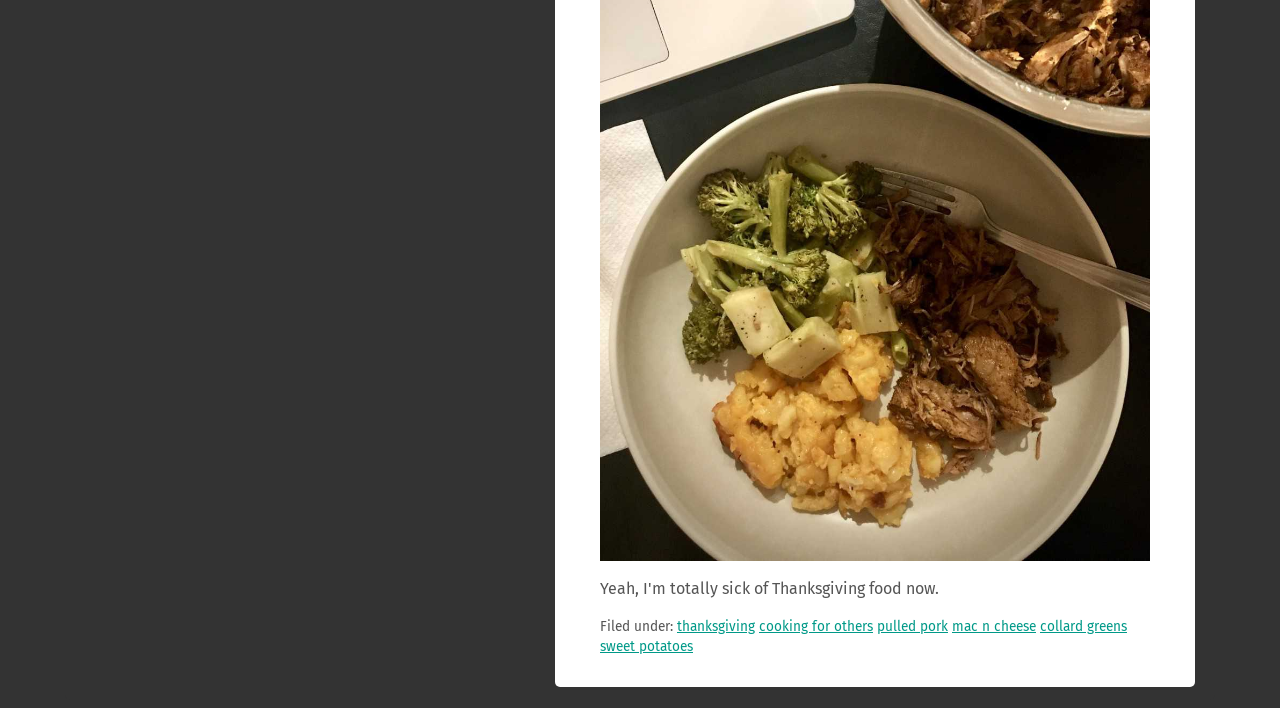What is the position of 'sweet potatoes' link?
We need a detailed and exhaustive answer to the question. Please elaborate.

The position of 'sweet potatoes' link can be determined by looking at its bounding box coordinates [0.469, 0.901, 0.541, 0.925] which has a higher y1 value compared to the other links, indicating it is positioned below 'Filed under:'.